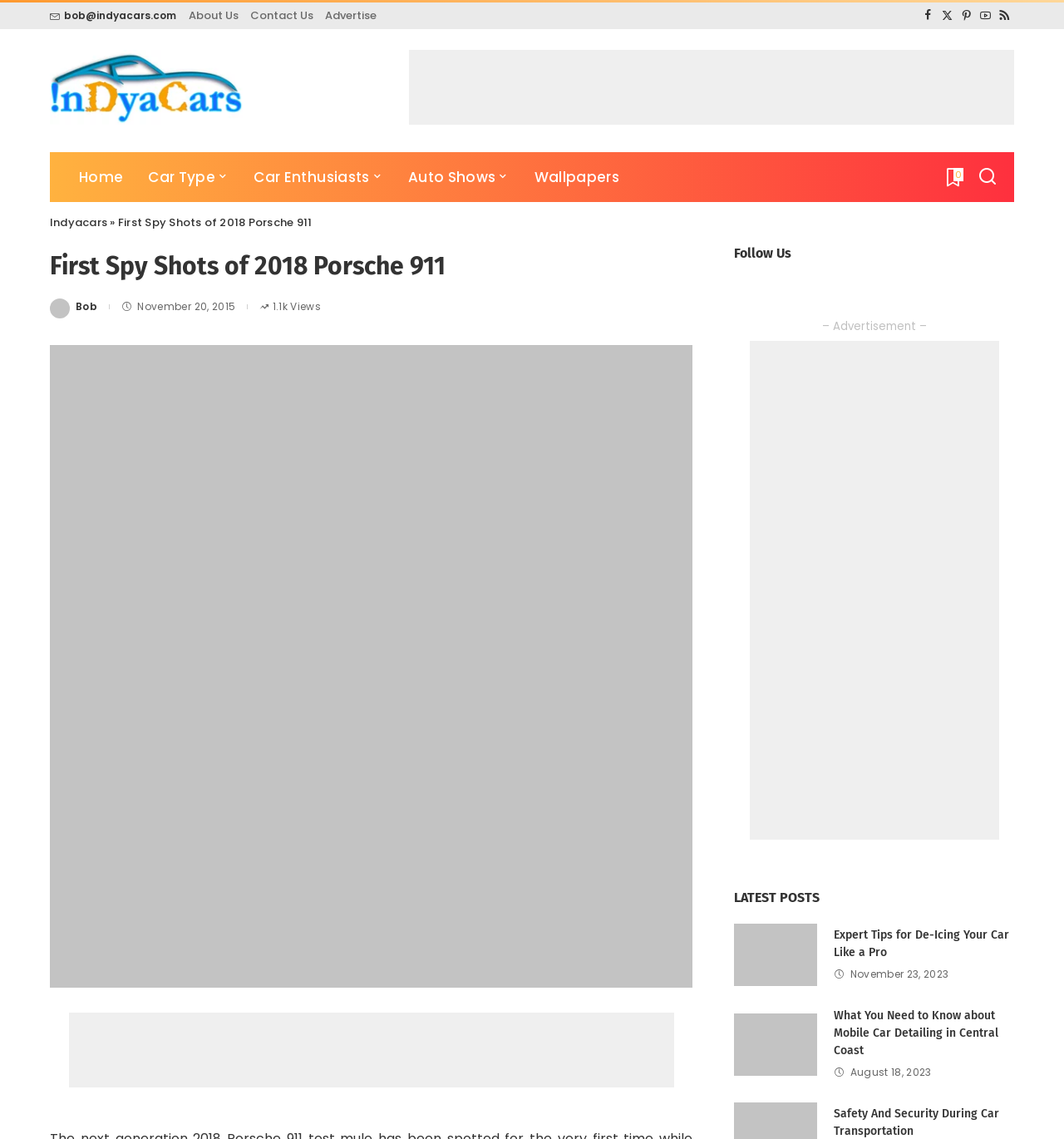What is the name of the author who posted the article?
Provide an in-depth and detailed answer to the question.

The author of the article 'First Spy Shots of 2018 Porsche 911' is Bob, as indicated by the text 'Posted by Bob'.